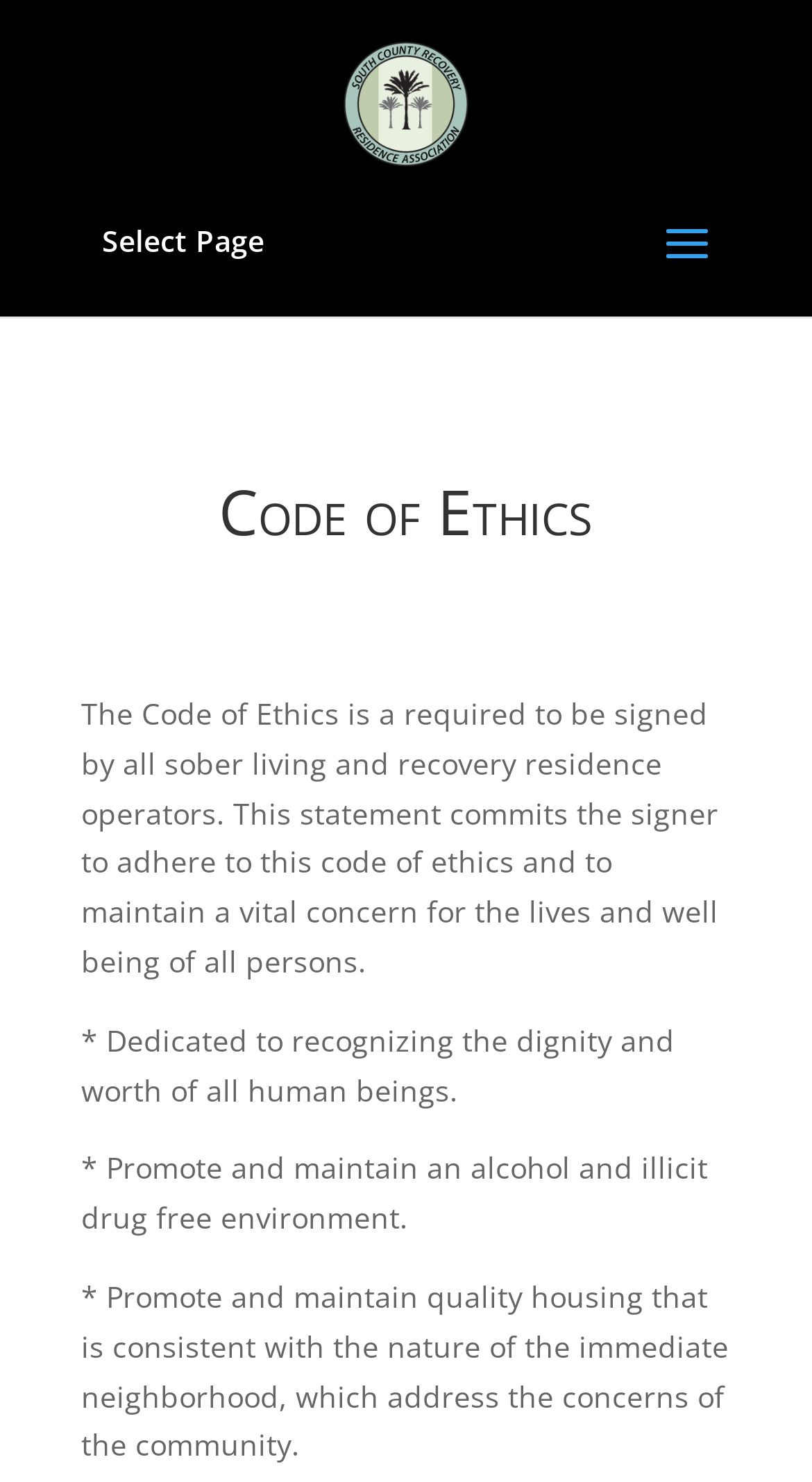What is the name of the organization?
Please provide a single word or phrase as your answer based on the screenshot.

SCRRA